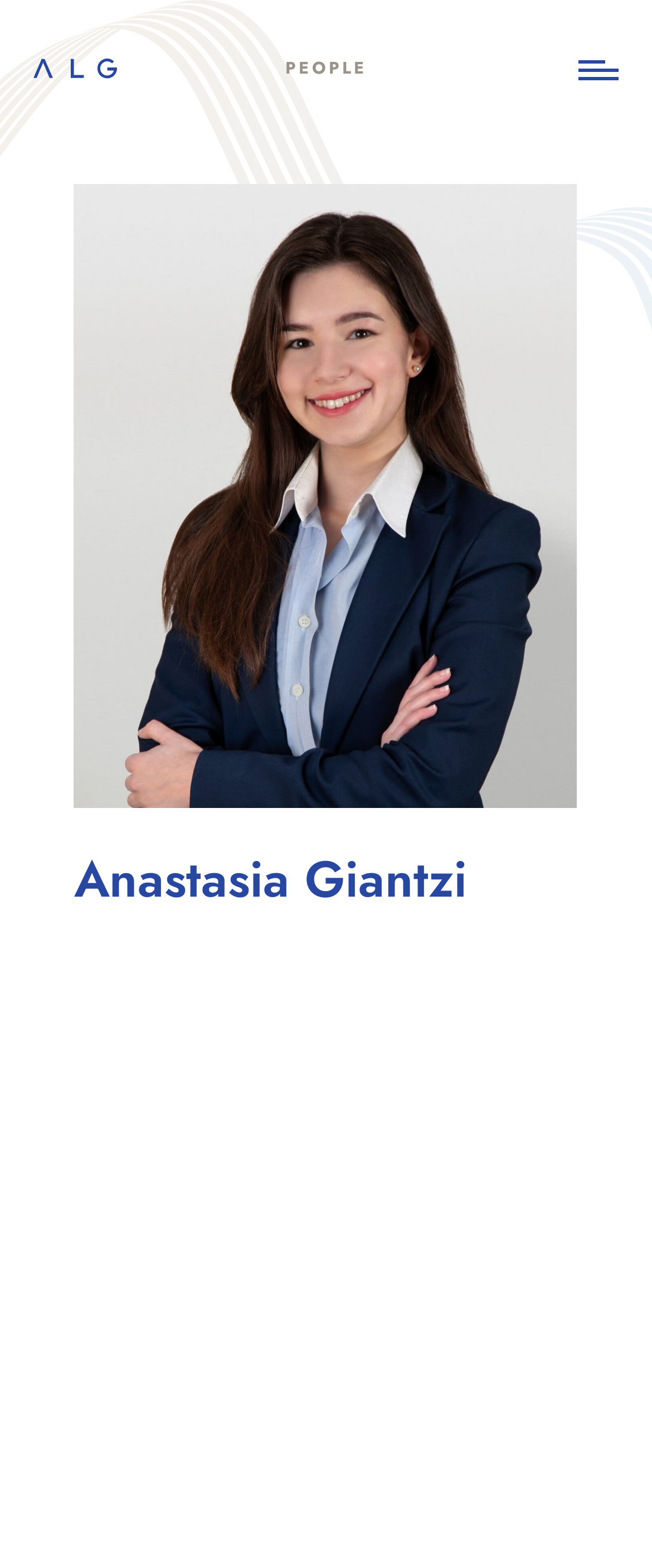Write an elaborate caption that captures the essence of the webpage.

The webpage is about Anastasia Giantzi, a paralegal. At the top left corner, there is a logo link. To the right of the logo, there is a "PEOPLE" link. Below the logo, there is a large figure that takes up most of the width of the page, containing an image of Anastasia Giantzi. 

Below the image, there is a heading with Anastasia Giantzi's name. Under the heading, there is a "PARALEGAL" label. Anastasia Giantzi's contact information is listed below, including her email address, phone number, and a Linkedin link, which is accompanied by a small Linkedin icon. 

Finally, at the bottom, there is a repeated mention of Anastasia Giantzi's name.